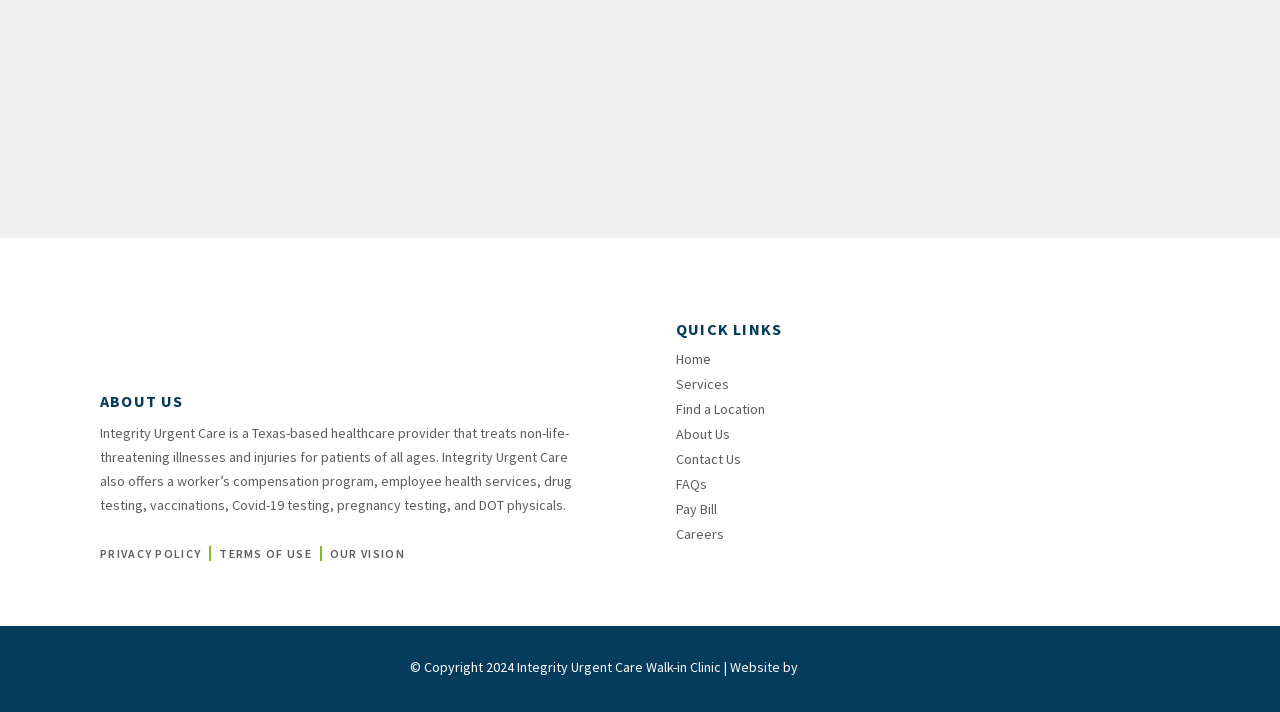Locate the bounding box of the UI element described in the following text: "Terms of Use".

[0.171, 0.761, 0.244, 0.794]